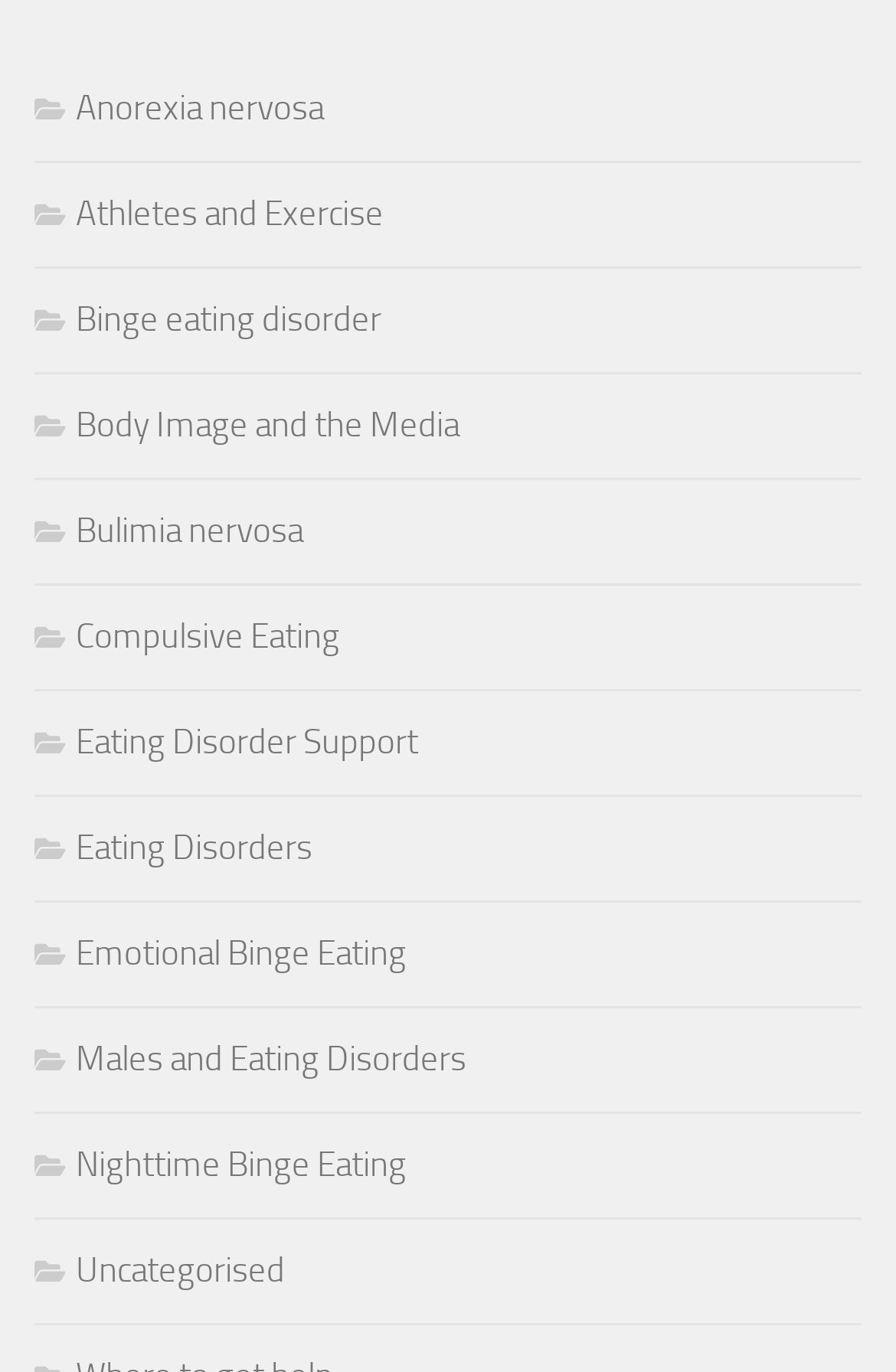Using the format (top-left x, top-left y, bottom-right x, bottom-right y), provide the bounding box coordinates for the described UI element. All values should be floating point numbers between 0 and 1: Body Image and the Media

[0.038, 0.261, 0.513, 0.292]